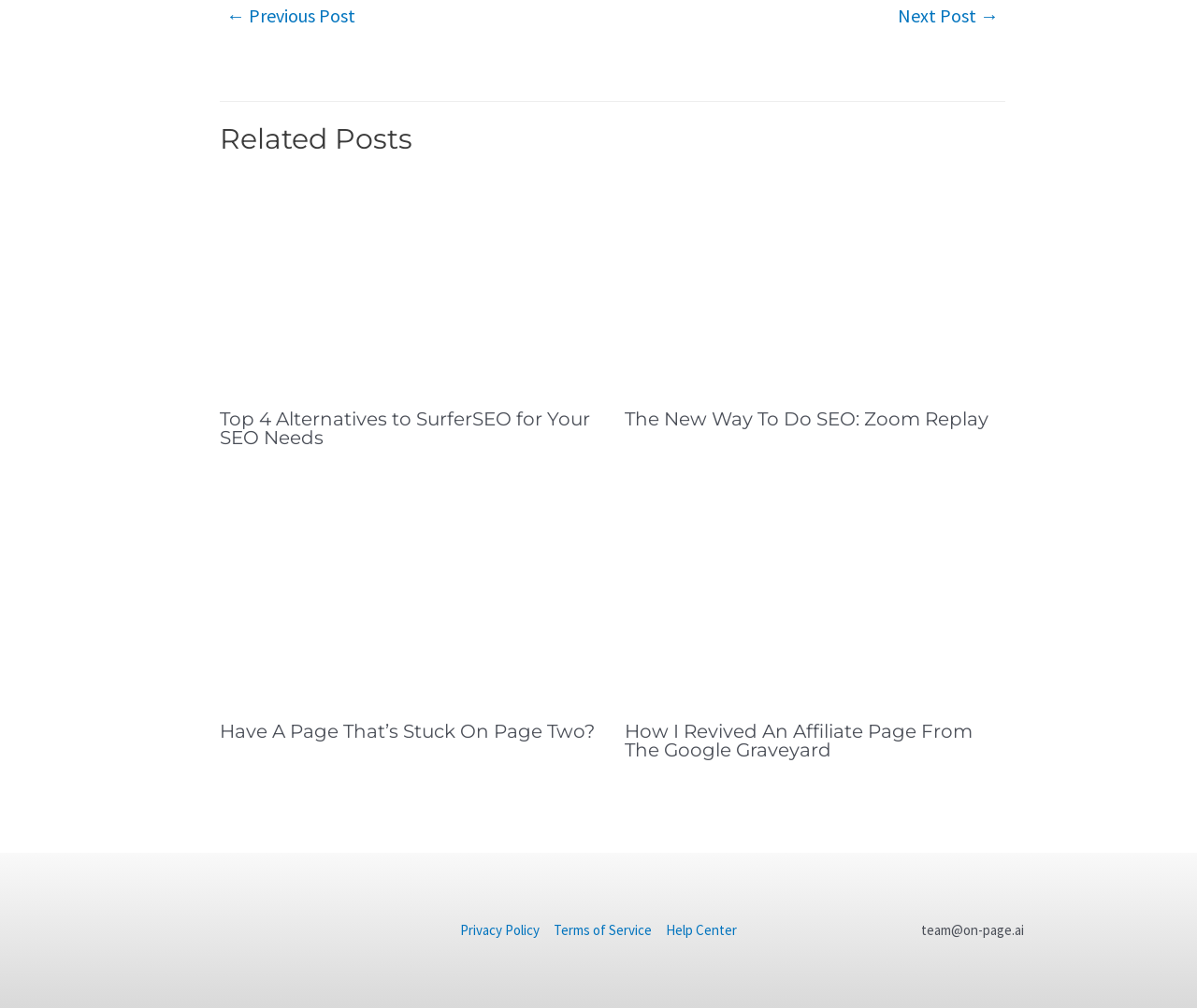How many related posts are there on this webpage?
Use the image to give a comprehensive and detailed response to the question.

I counted the number of article elements under the 'Related Posts' heading element. There are four article elements, each representing a related post.